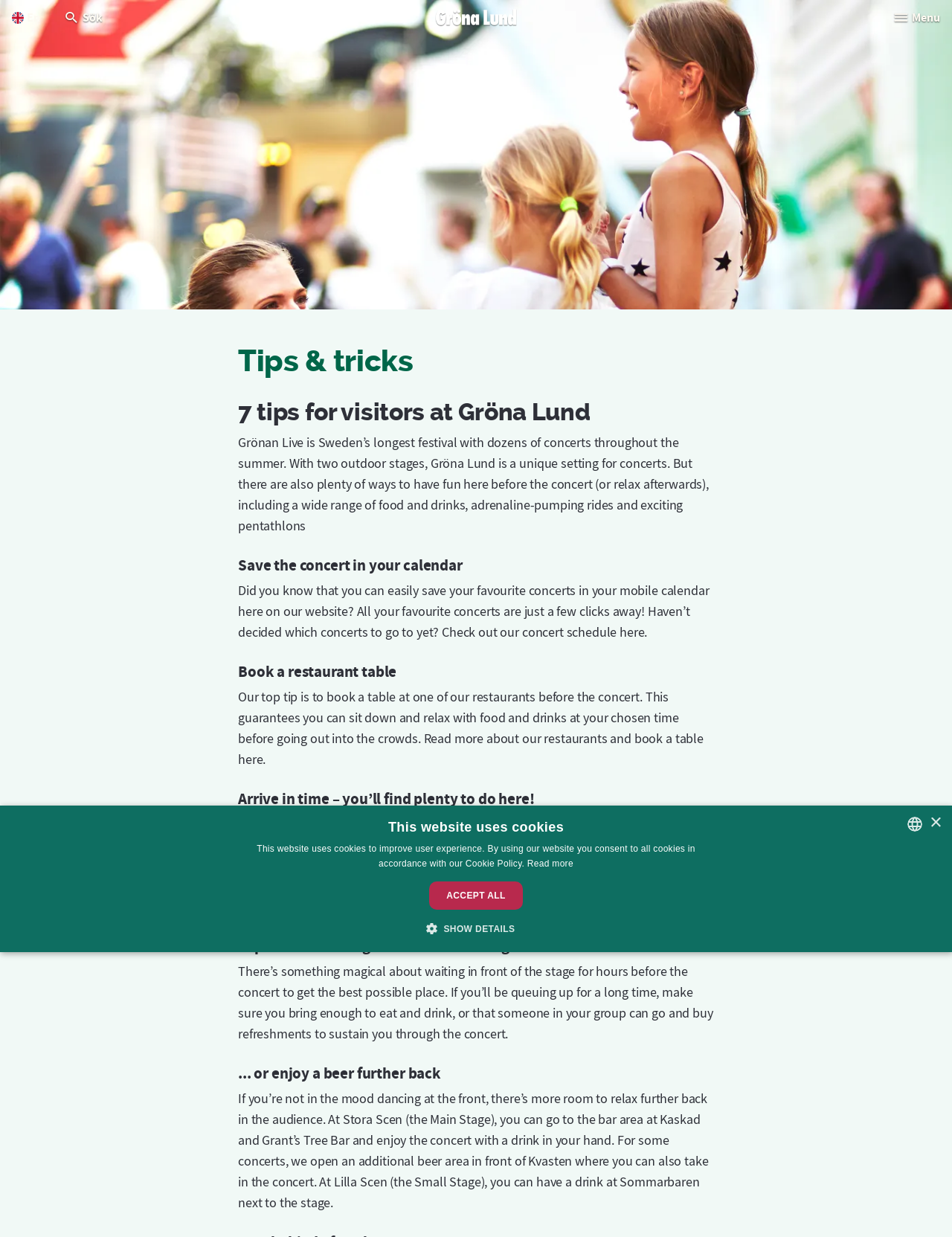Show the bounding box coordinates for the HTML element as described: "Performance".

[0.447, 0.817, 0.513, 0.83]